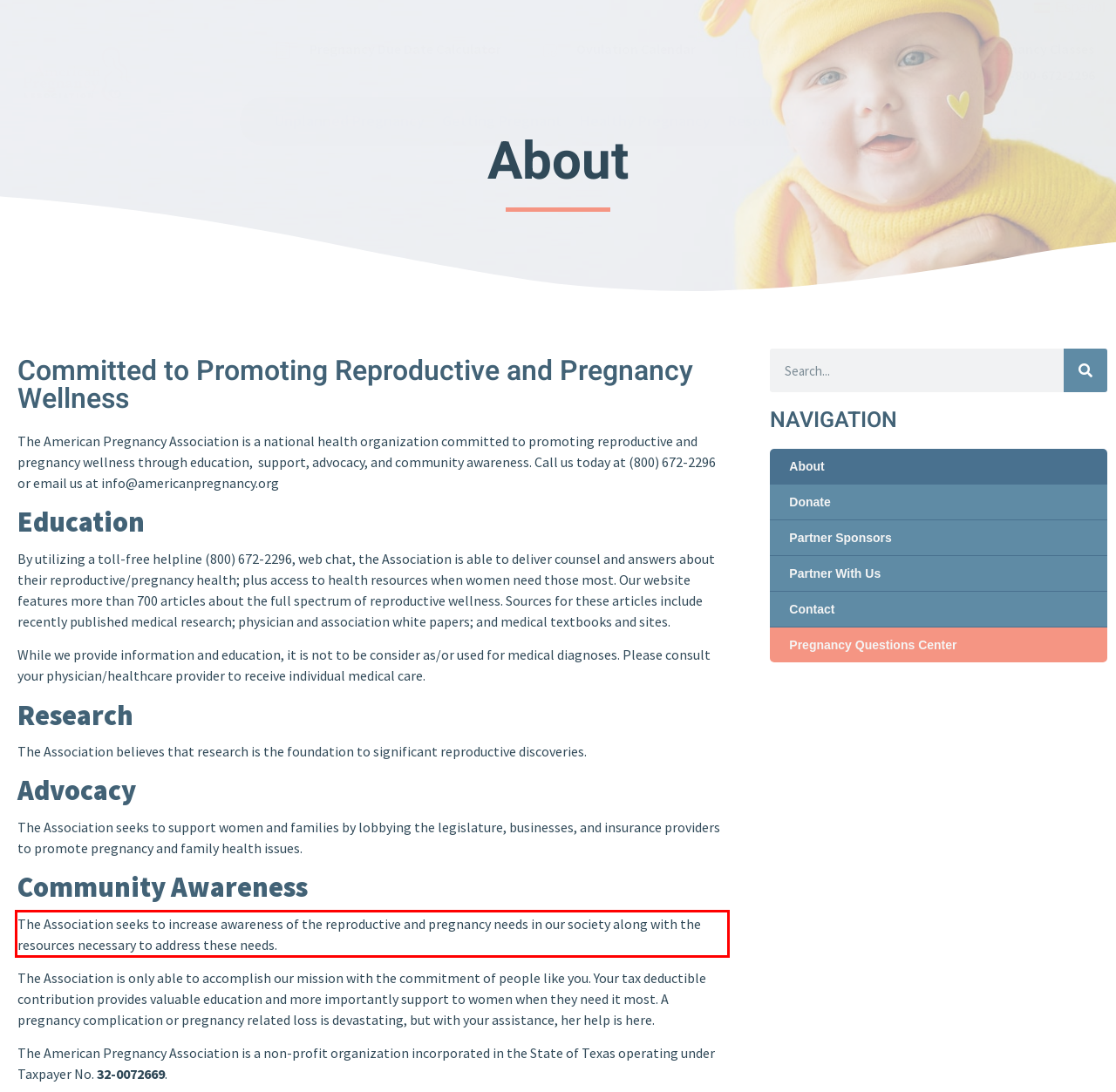There is a UI element on the webpage screenshot marked by a red bounding box. Extract and generate the text content from within this red box.

The Association seeks to increase awareness of the reproductive and pregnancy needs in our society along with the resources necessary to address these needs.